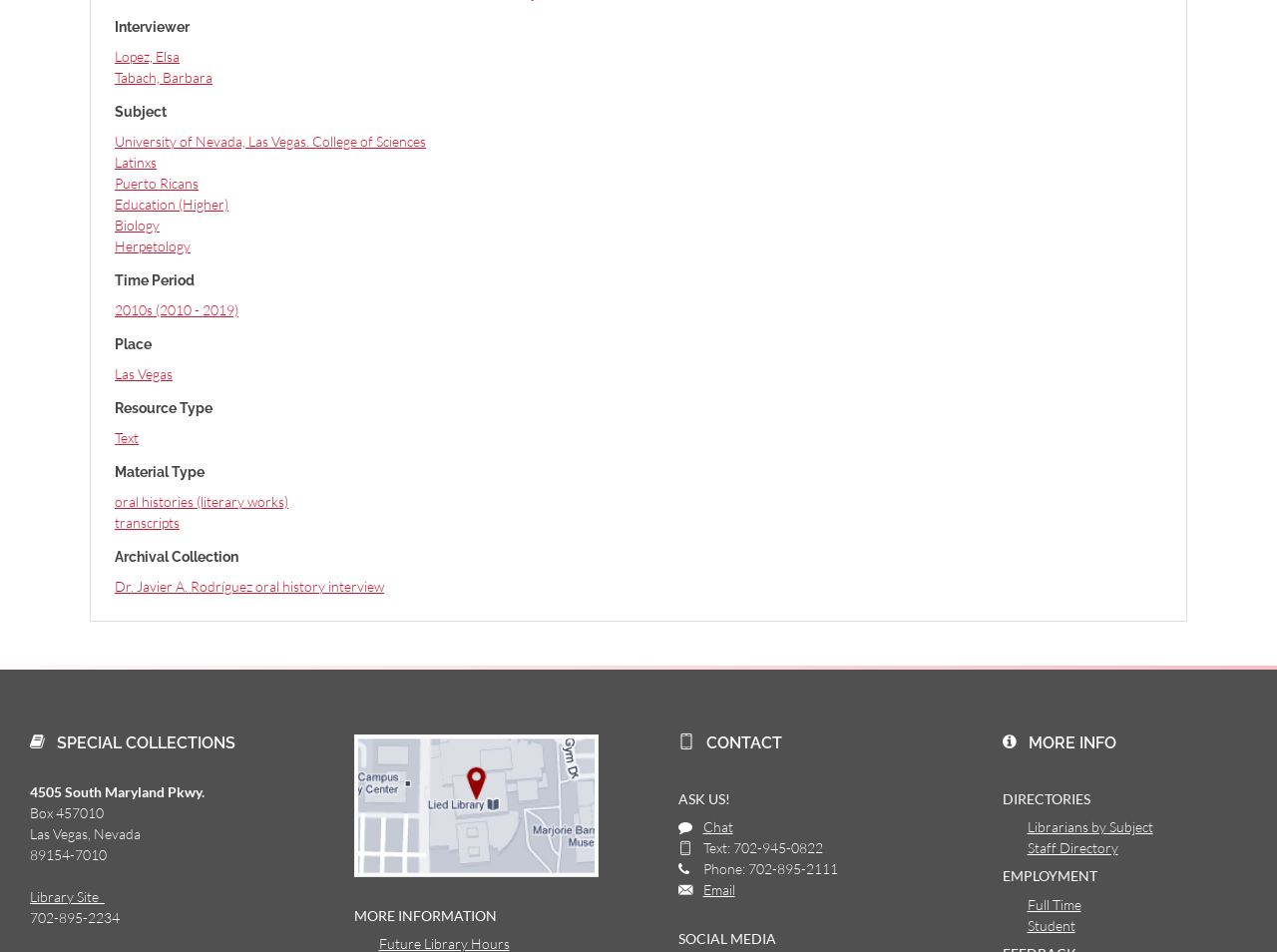Can you pinpoint the bounding box coordinates for the clickable element required for this instruction: "Click on the 'Lopez, Elsa' link"? The coordinates should be four float numbers between 0 and 1, i.e., [left, top, right, bottom].

[0.09, 0.05, 0.141, 0.068]